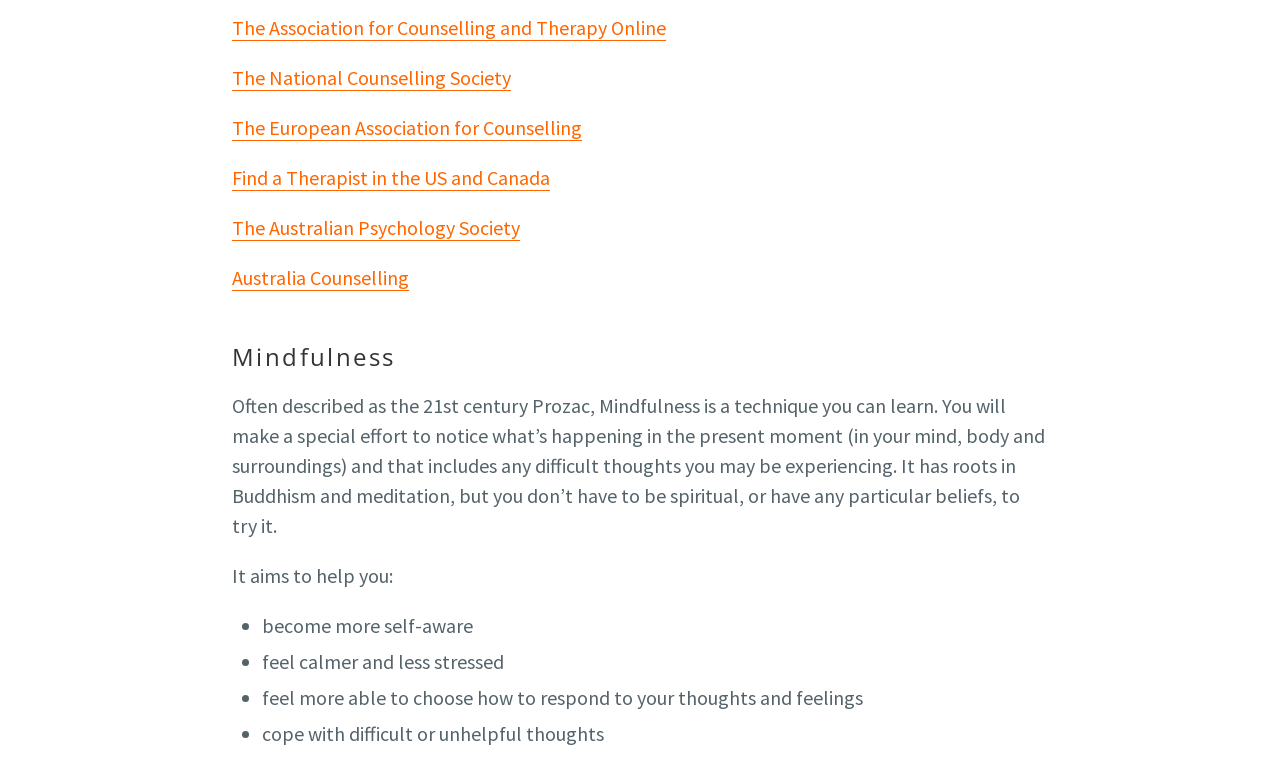What are the benefits of Mindfulness?
Using the information from the image, provide a comprehensive answer to the question.

The benefits of Mindfulness mentioned on the webpage include becoming more self-aware, feeling calmer and less stressed, feeling more able to choose how to respond to thoughts and feelings, and coping with difficult or unhelpful thoughts.